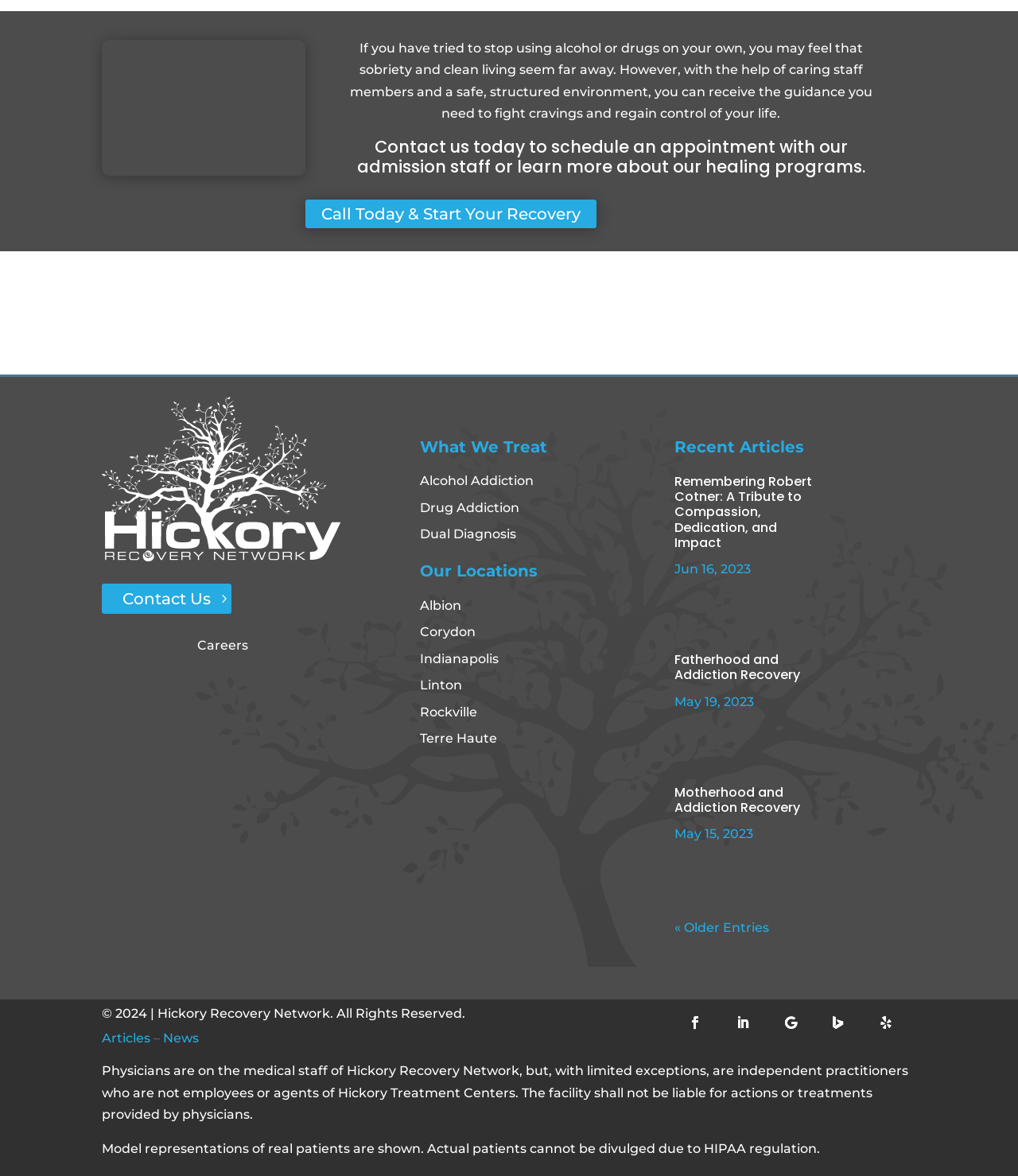Can you find the bounding box coordinates for the element to click on to achieve the instruction: "Contact us"?

[0.1, 0.496, 0.227, 0.522]